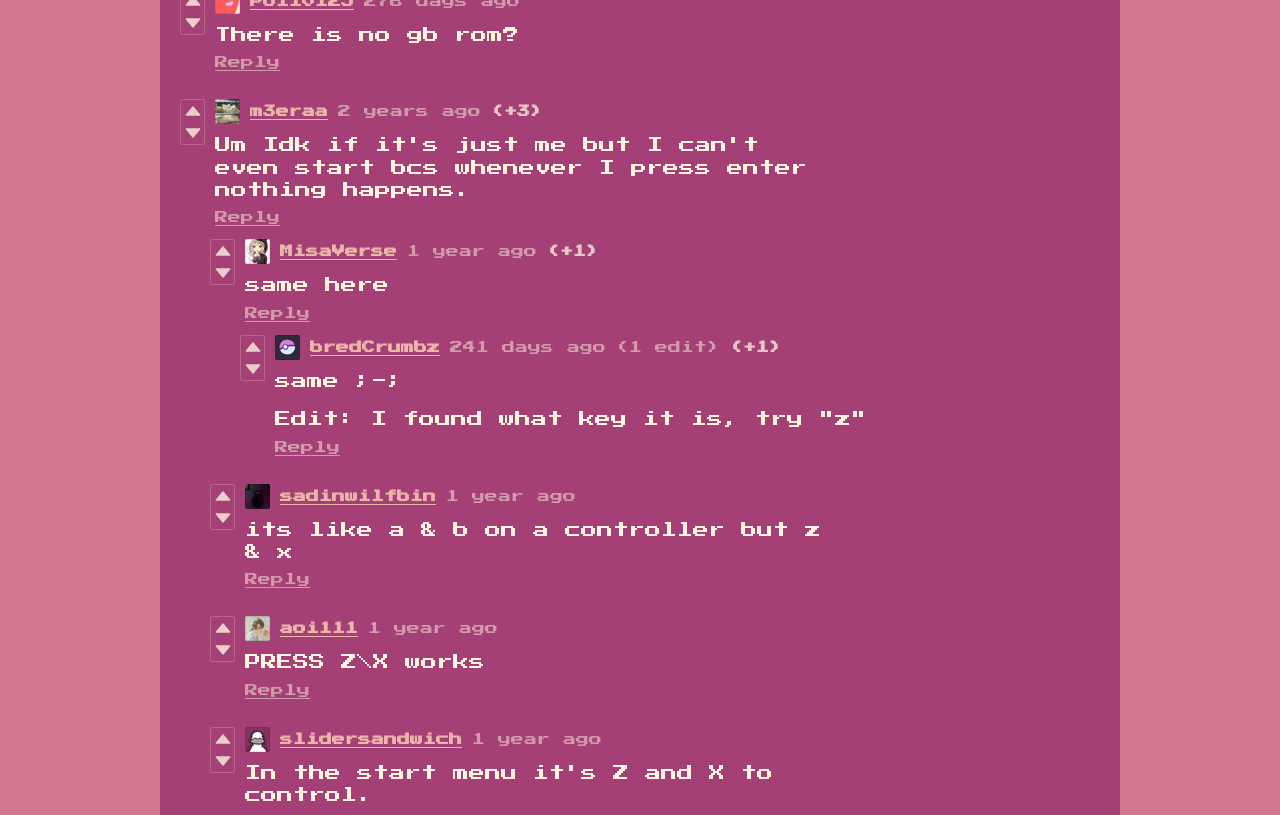Calculate the bounding box coordinates for the UI element based on the following description: "All MLS Properties for Sale". Ensure the coordinates are four float numbers between 0 and 1, i.e., [left, top, right, bottom].

None